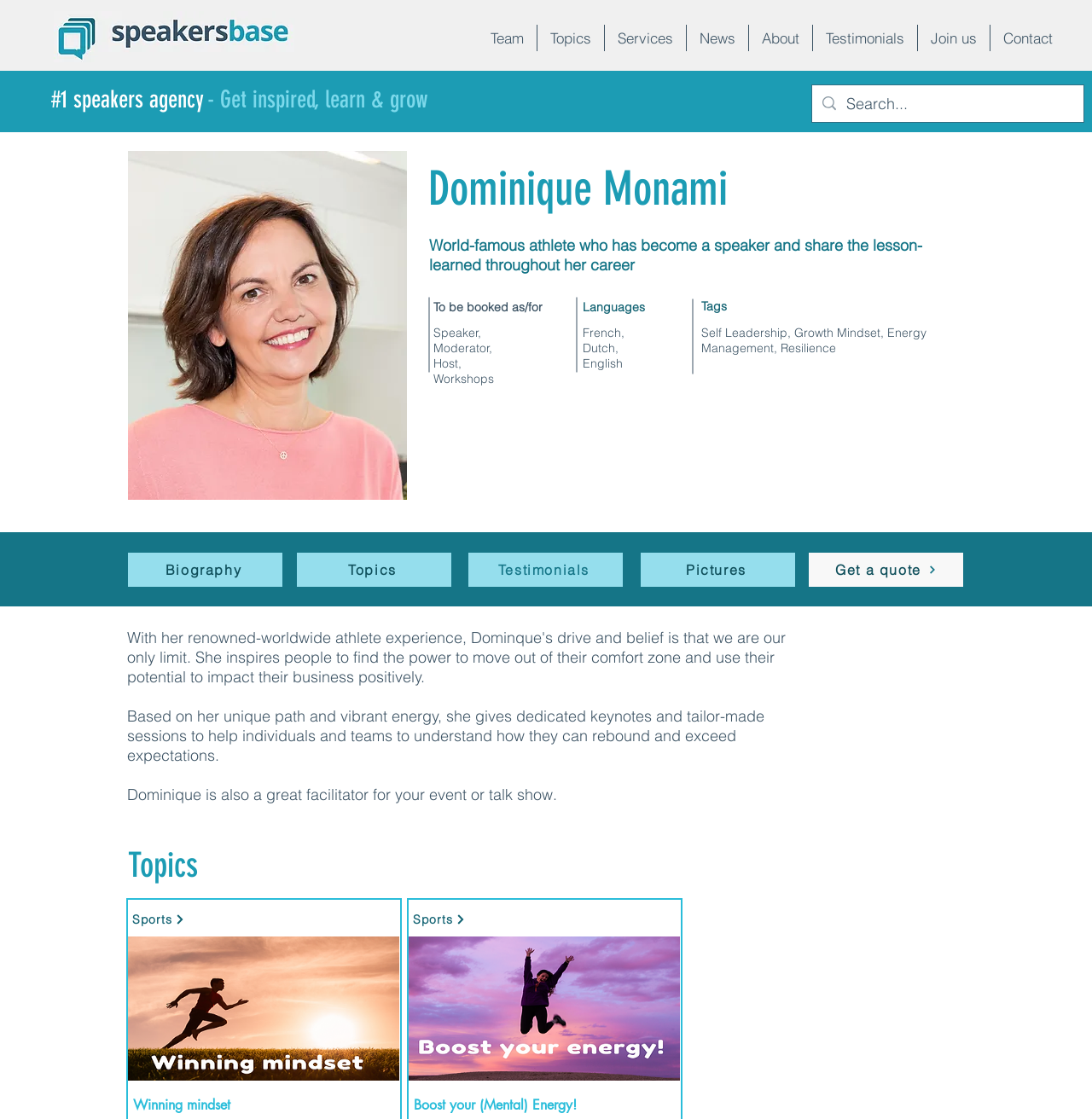Can you provide the bounding box coordinates for the element that should be clicked to implement the instruction: "Click the Speakersbase logo"?

[0.047, 0.01, 0.271, 0.056]